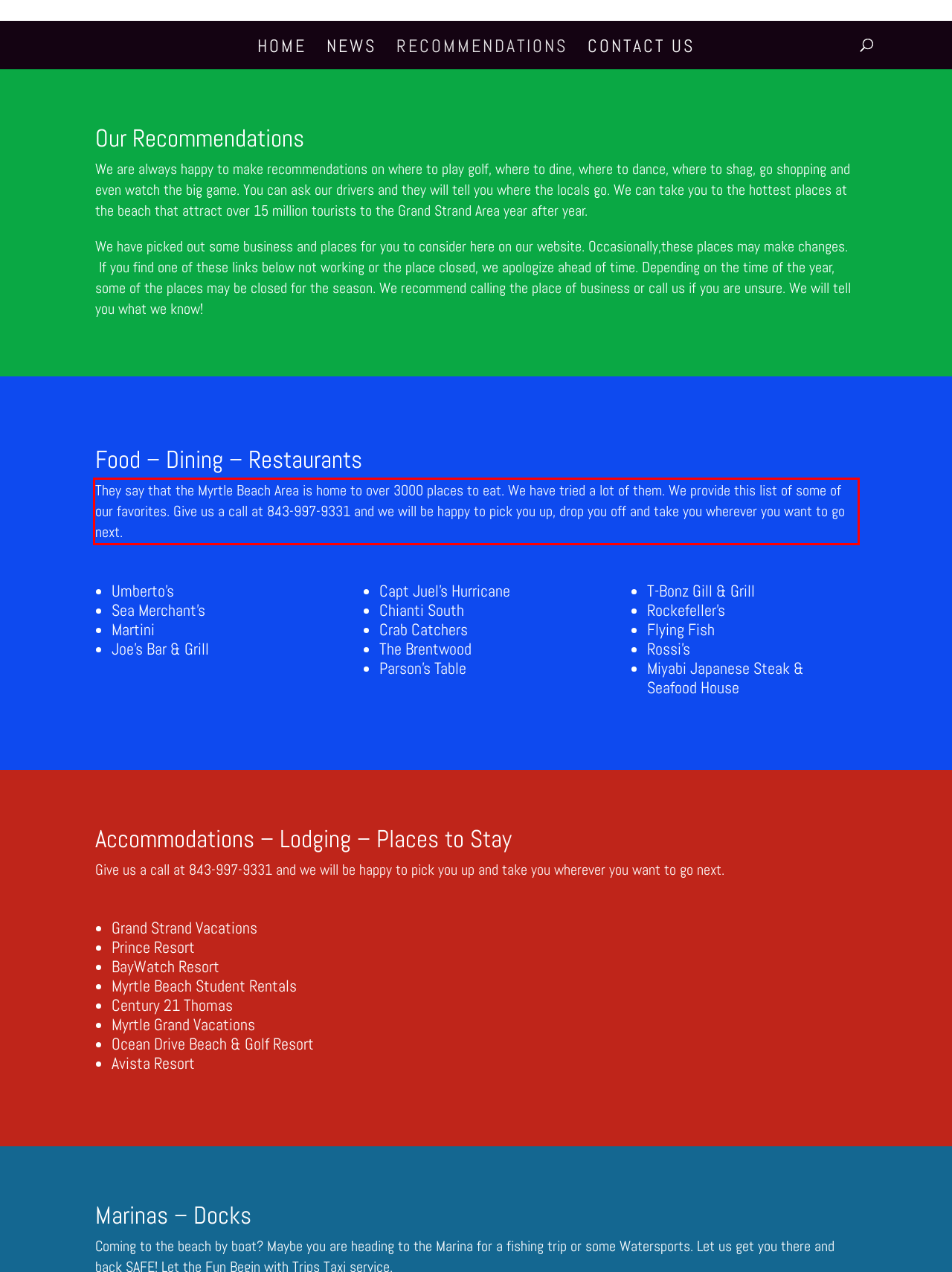Please take the screenshot of the webpage, find the red bounding box, and generate the text content that is within this red bounding box.

They say that the Myrtle Beach Area is home to over 3000 places to eat. We have tried a lot of them. We provide this list of some of our favorites. Give us a call at 843-997-9331 and we will be happy to pick you up, drop you off and take you wherever you want to go next.